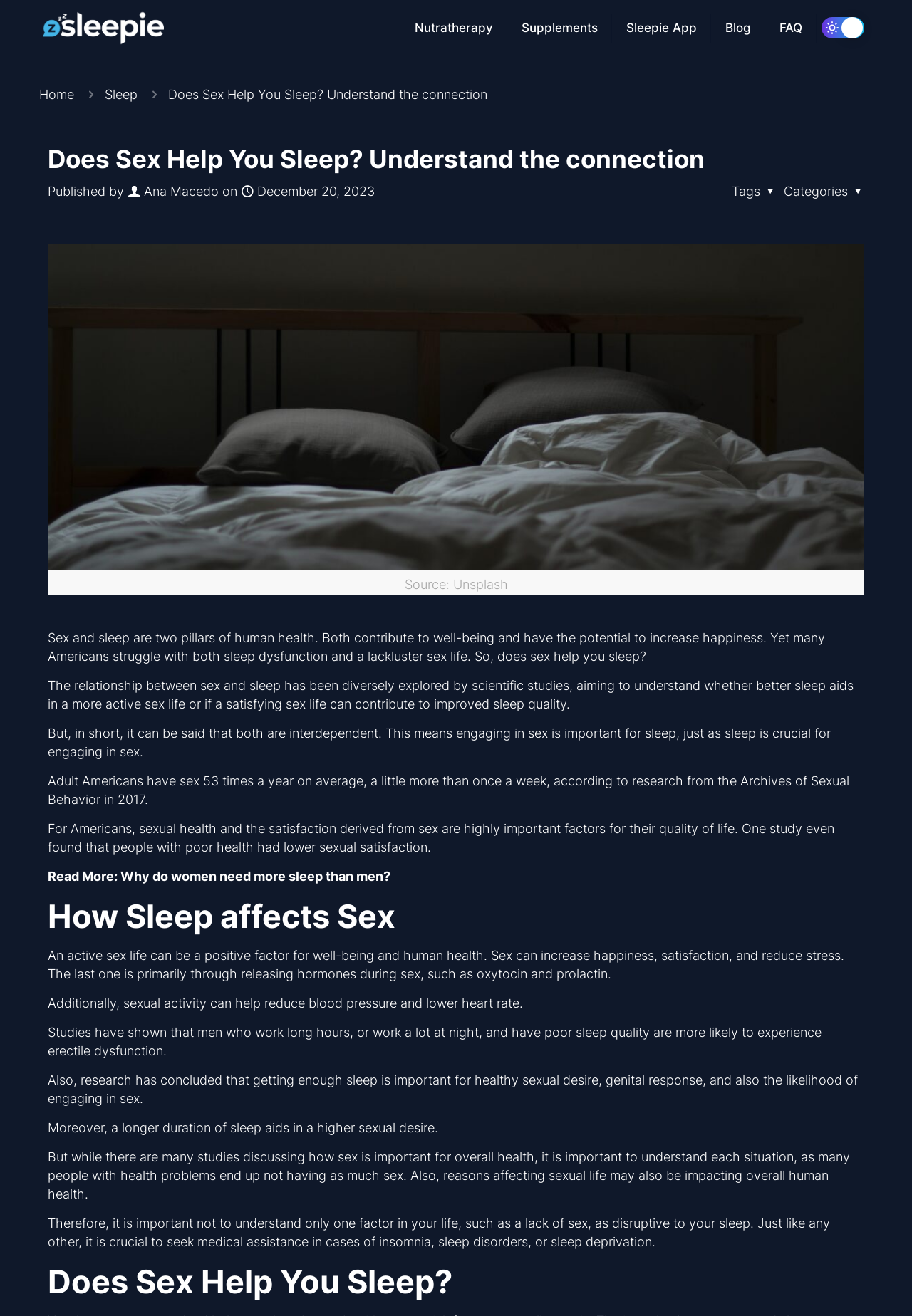Identify the bounding box coordinates of the clickable region necessary to fulfill the following instruction: "Click the Sleepie Logo". The bounding box coordinates should be four float numbers between 0 and 1, i.e., [left, top, right, bottom].

[0.047, 0.006, 0.18, 0.037]